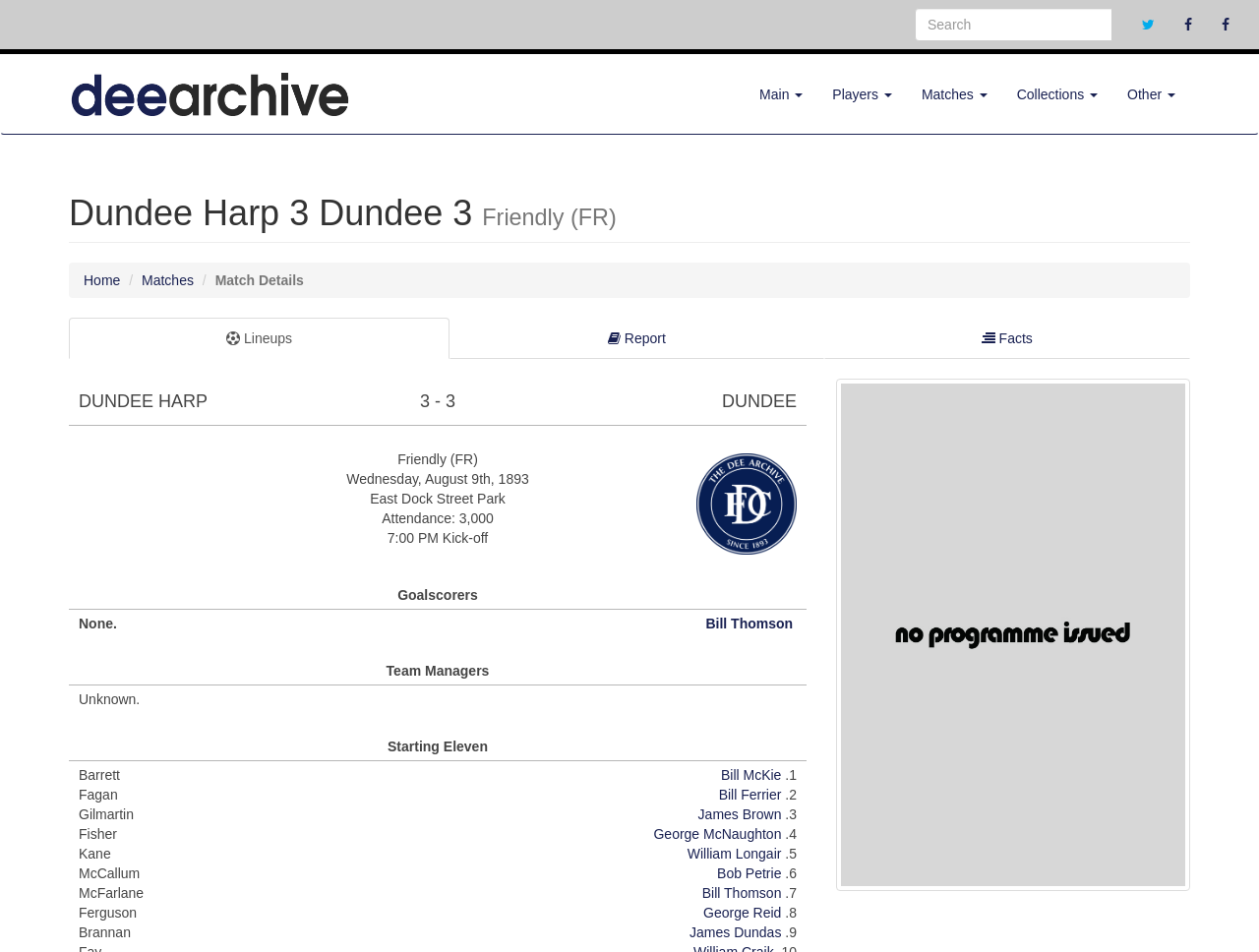Locate the bounding box coordinates of the element that should be clicked to execute the following instruction: "Search for a match".

[0.727, 0.008, 0.884, 0.043]